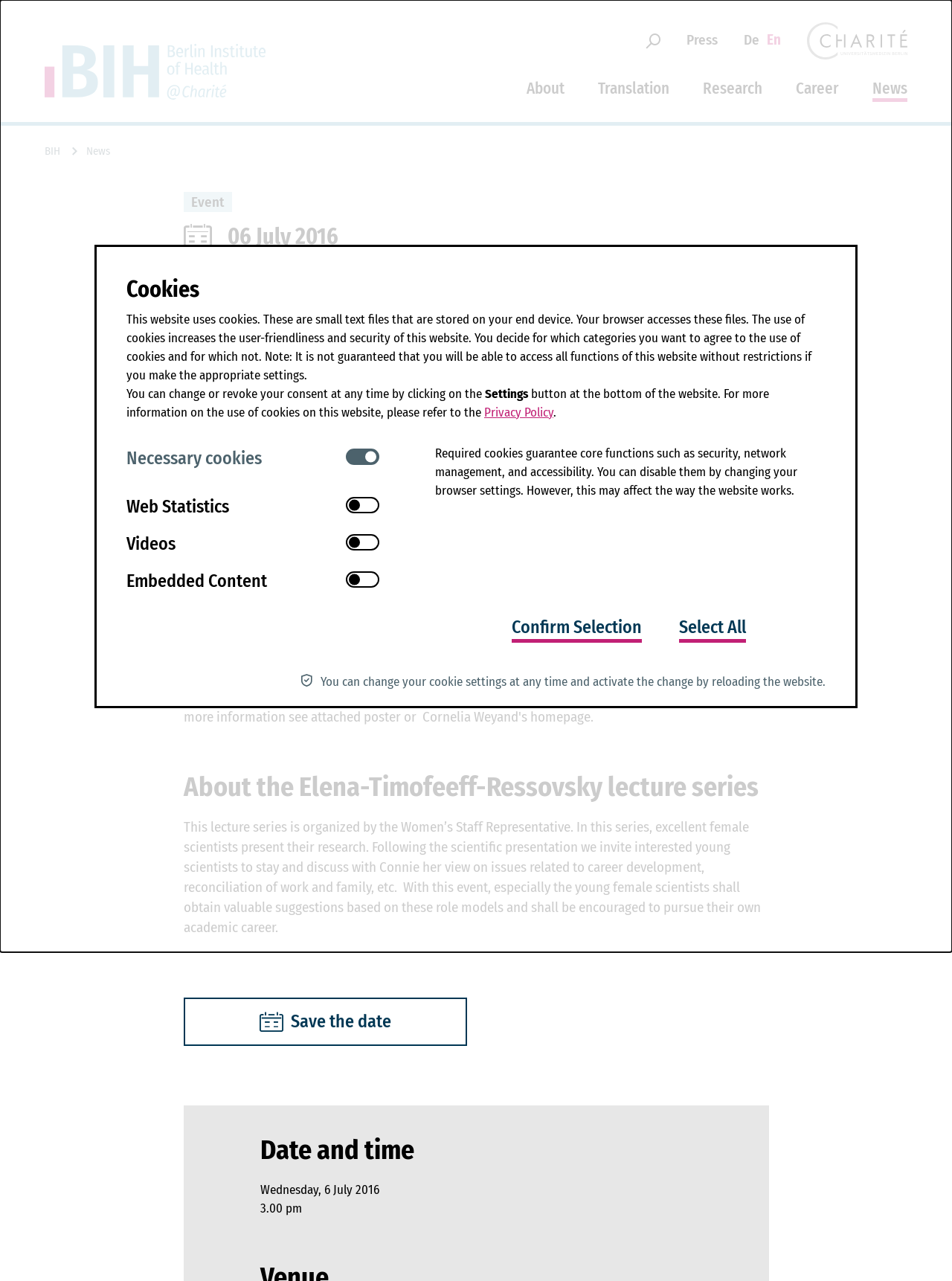What is the purpose of the Elena-Timofeeff-Ressovsky lecture series?
Carefully analyze the image and provide a thorough answer to the question.

I found the purpose of the lecture series by reading the text 'In this series, excellent female scientists present their research.' which is located in the 'About the Elena-Timofeeff-Ressovsky lecture series' section.